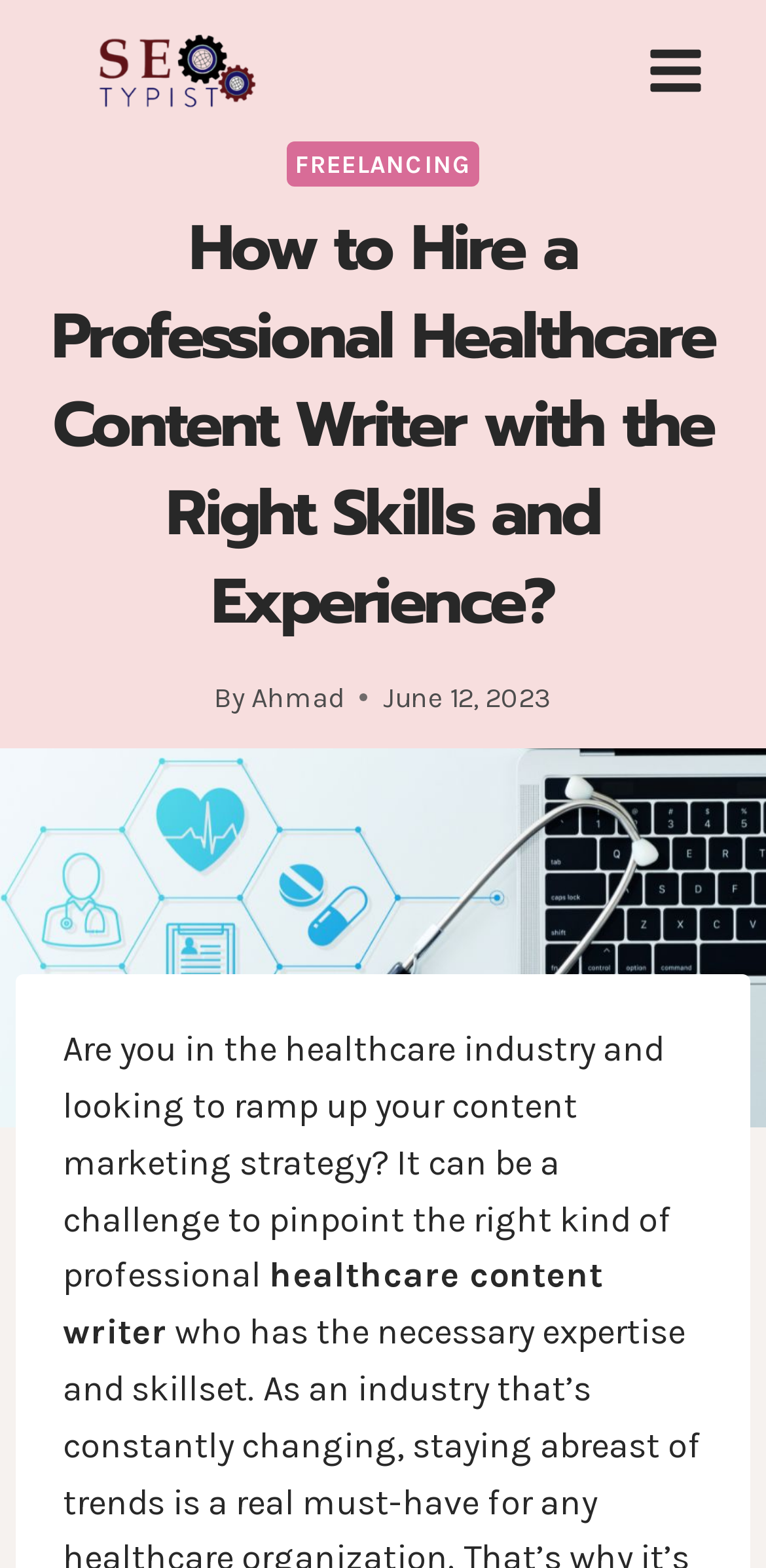Please answer the following query using a single word or phrase: 
What is the purpose of the button at the bottom of the page?

Scroll to top